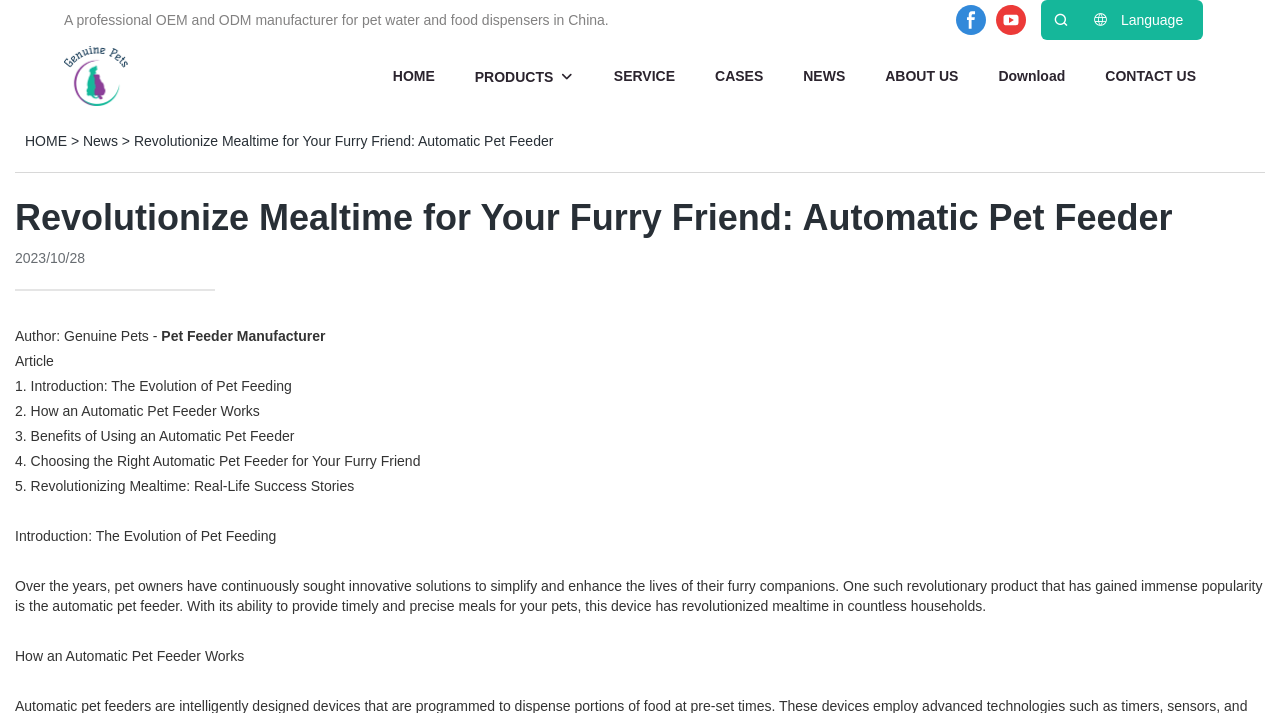Extract the primary header of the webpage and generate its text.

Revolutionize Mealtime for Your Furry Friend: Automatic Pet Feeder